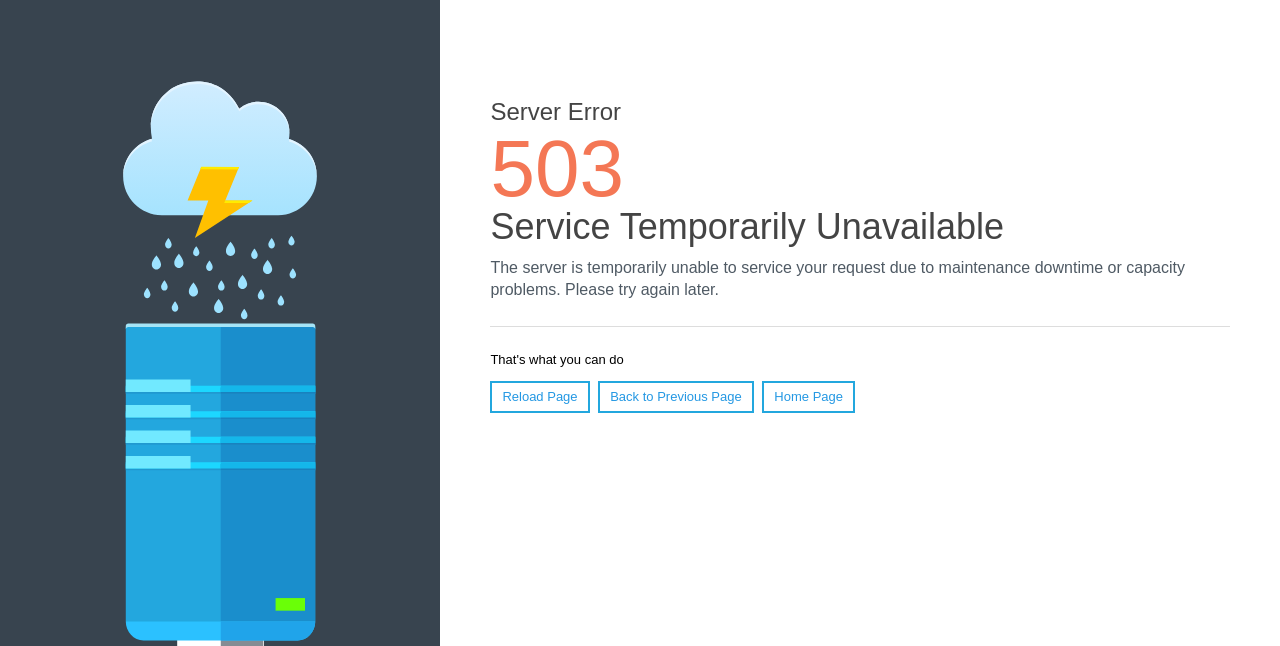Explain the webpage in detail, including its primary components.

The webpage displays an error message, "Server Error", prominently at the top, followed by a subheading "Service Temporarily Unavailable". Below these headings, a paragraph of text explains the reason for the error, stating that the server is temporarily unable to service the request due to maintenance or capacity issues, and advises the user to try again later. 

A horizontal separator line is placed below the text, separating it from the links that follow. Three links are positioned side by side, with "Reload Page" on the left, "Back to Previous Page" in the middle, and "Home Page" on the right.